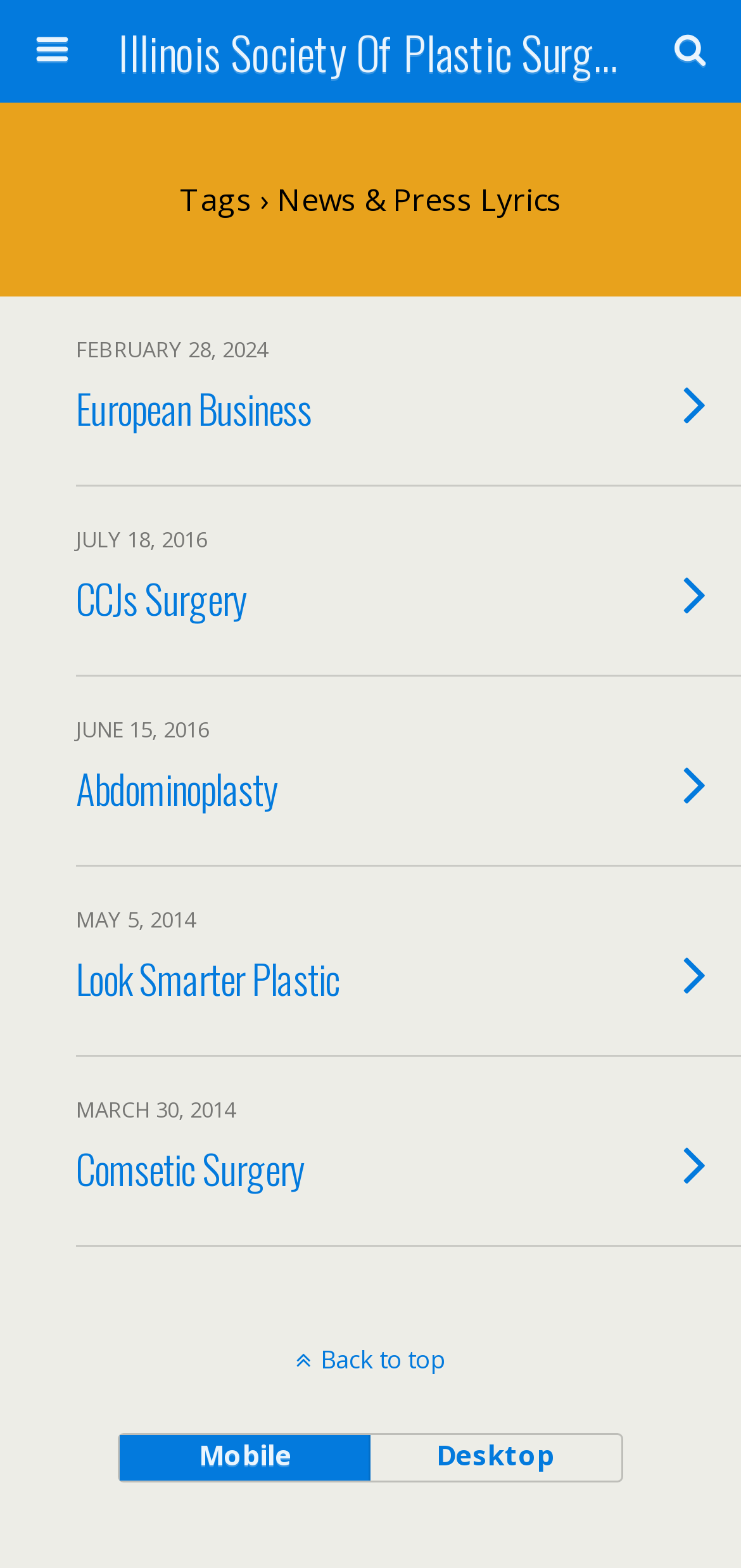Please provide a brief answer to the question using only one word or phrase: 
How many news articles are listed on the page?

5